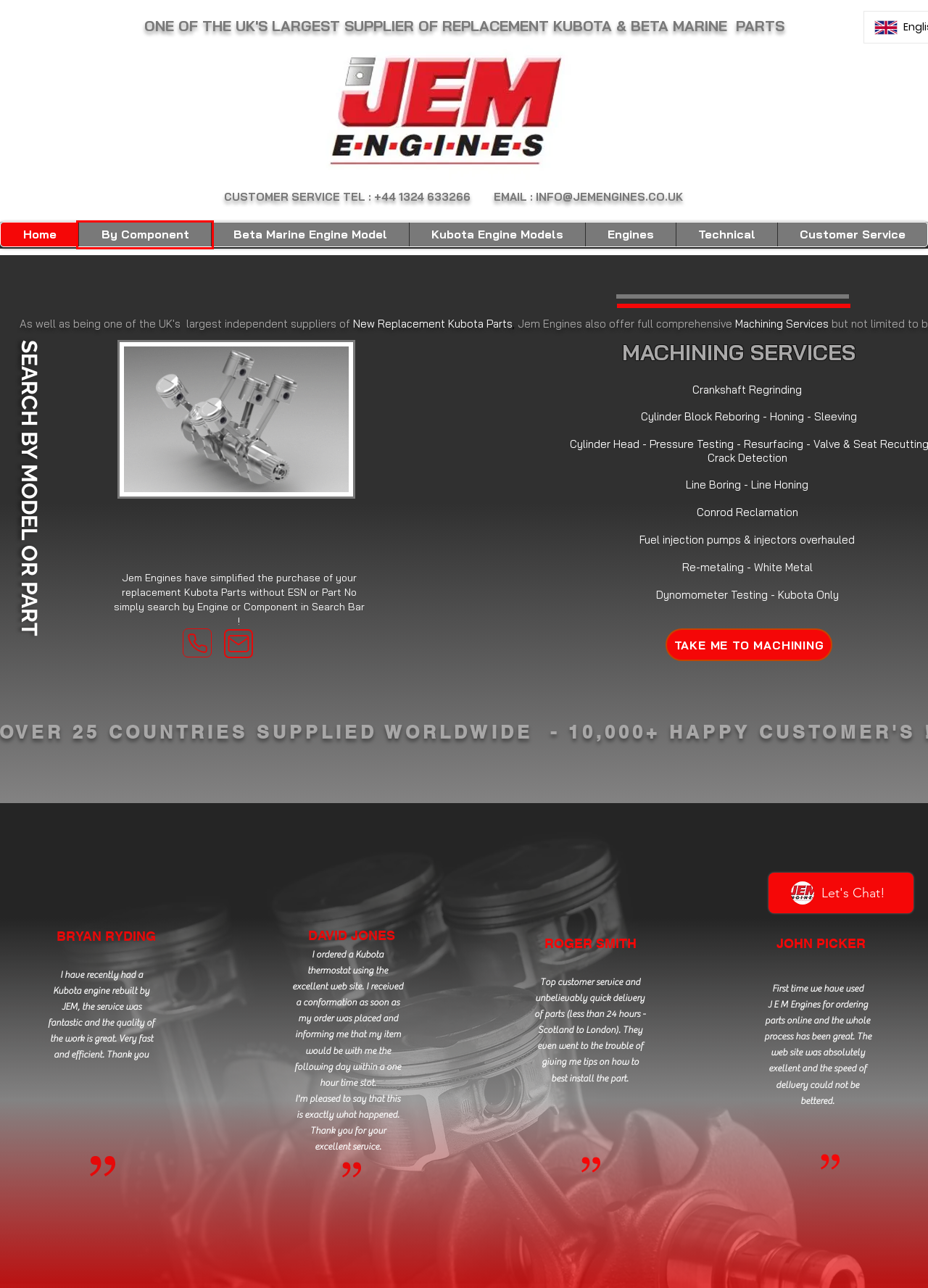Examine the screenshot of a webpage with a red bounding box around a UI element. Select the most accurate webpage description that corresponds to the new page after clicking the highlighted element. Here are the choices:
A. Machining | Jem Engines | United Kingdom
B. Replacement Kubota Engine Parts by Component Jem Engines United Kingdom
C. Technical | Jem Engines
D. By Engine Model | Jem Engines | United Kingdom
E. Cart | Jem Engines
F. Customer Service | Jem Engines | United Kingdom
G. Replacement Exchange Kubota Engines | Jem Engines
H. Beta Marine Engine Model  | Jem Engines

B